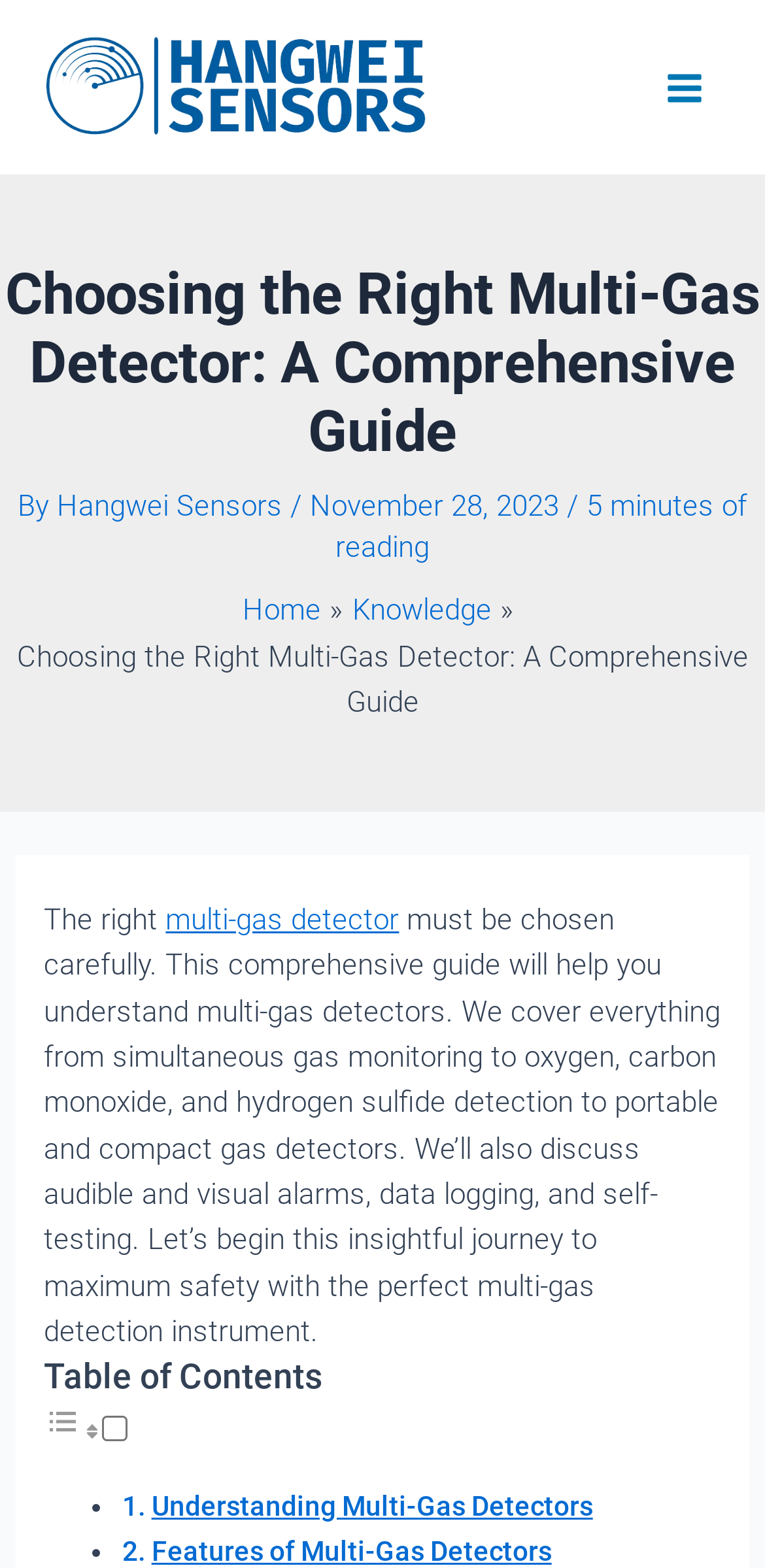Using the elements shown in the image, answer the question comprehensively: What is the name of the company that wrote this article?

The answer can be found by looking at the author information section, where it says 'By Hangwei Sensors'.